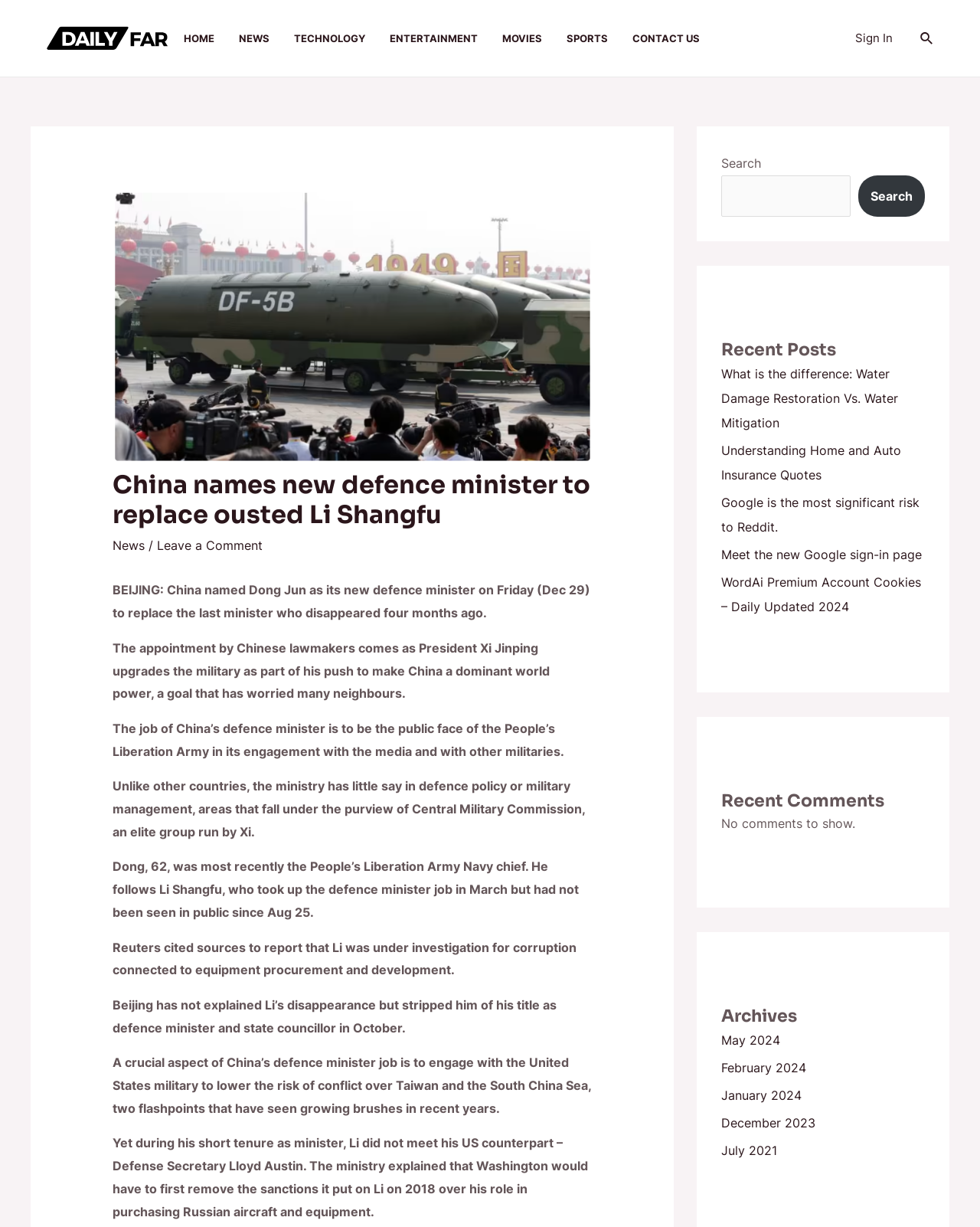Extract the main title from the webpage.

China names new defence minister to replace ousted Li Shangfu